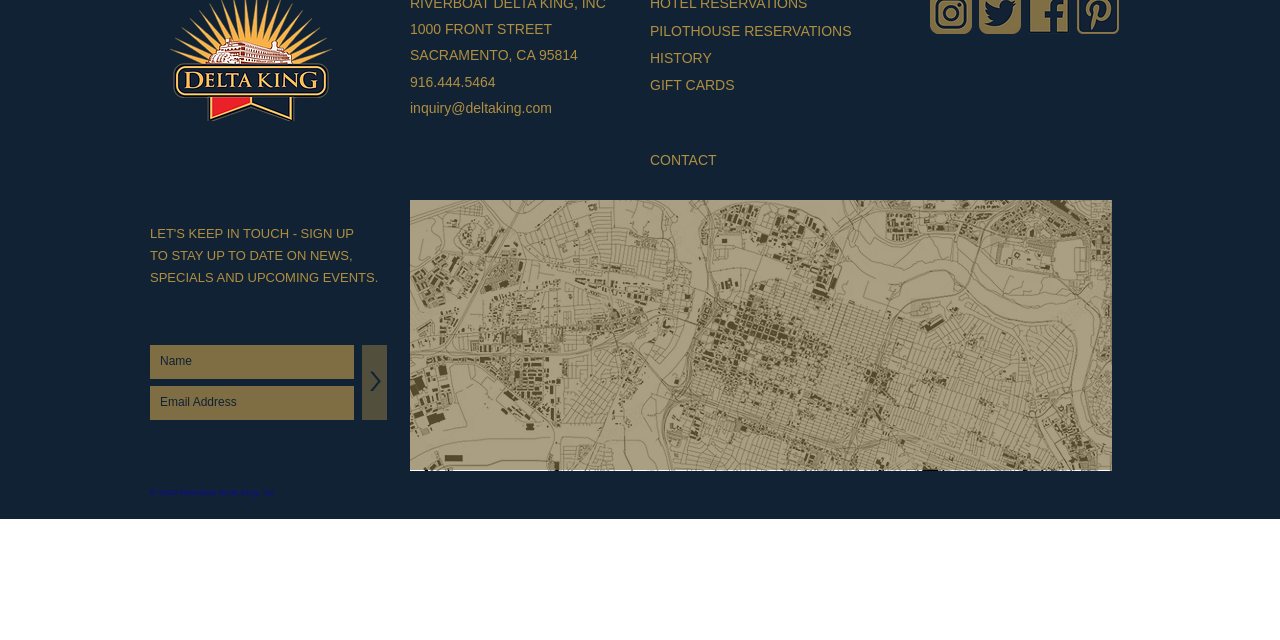Using the provided element description "PILOTHOUSE RESERVATIONS", determine the bounding box coordinates of the UI element.

[0.508, 0.033, 0.711, 0.066]